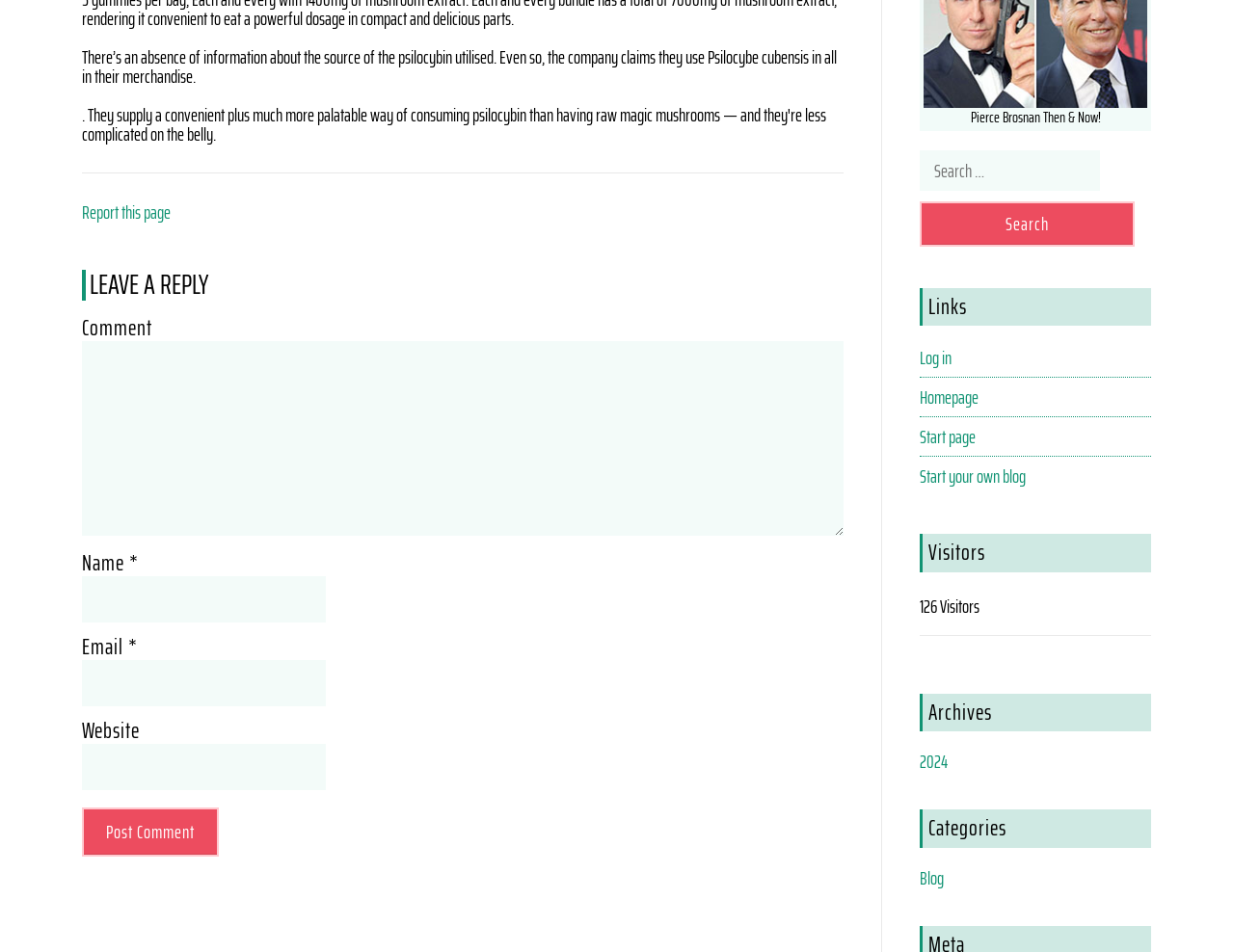What is the purpose of the 'Post Comment' button?
Look at the screenshot and respond with a single word or phrase.

To submit a comment